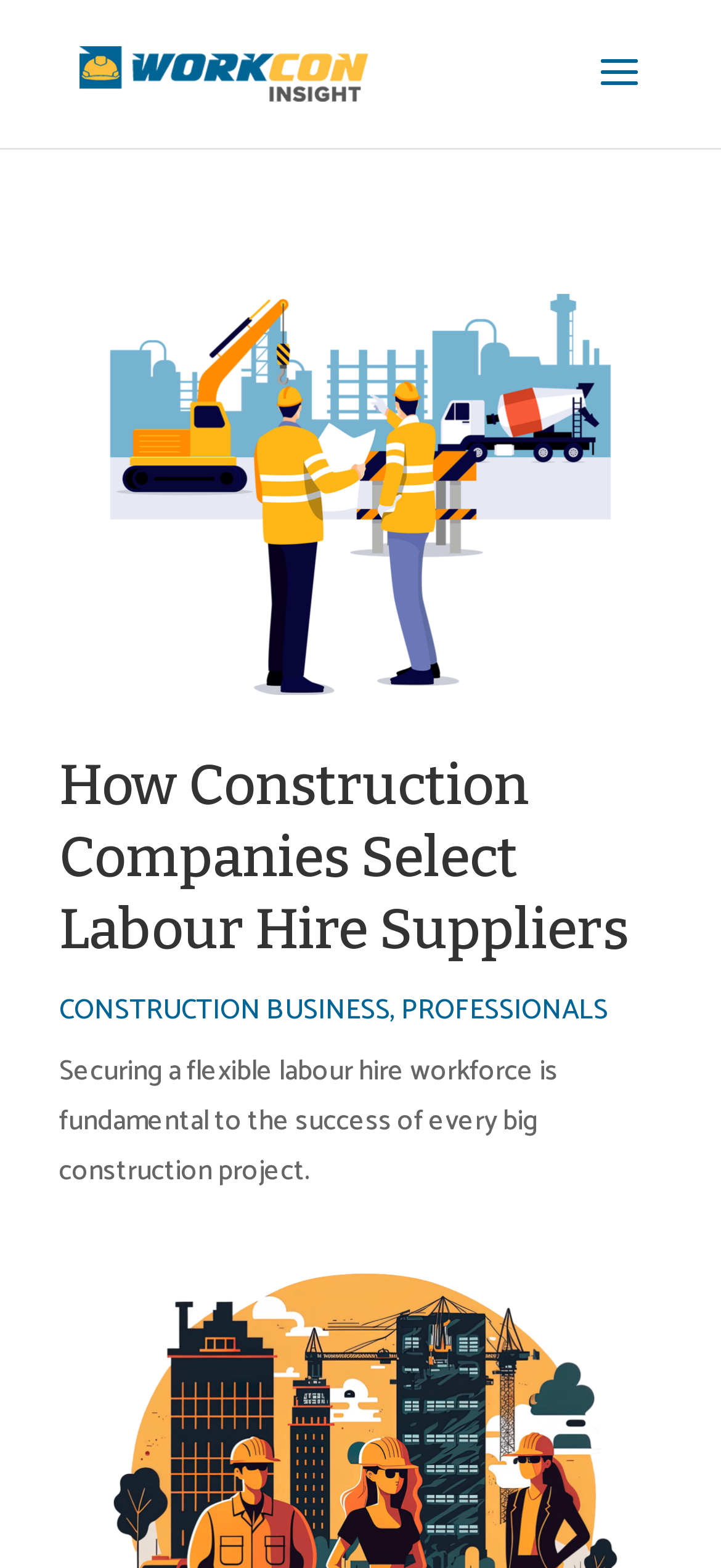Given the element description "alt="WorkCon"", identify the bounding box of the corresponding UI element.

[0.11, 0.034, 0.51, 0.057]